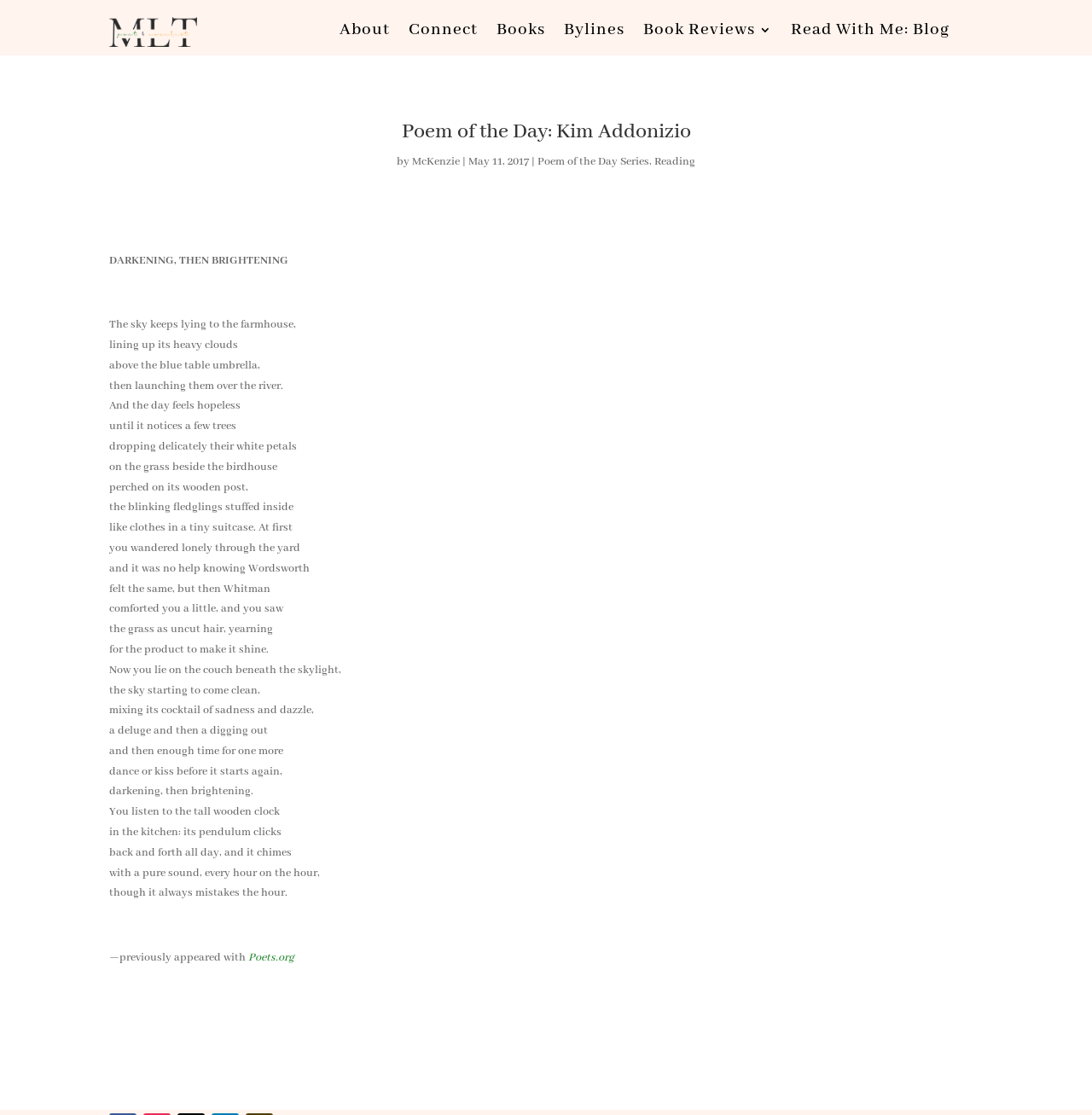Pinpoint the bounding box coordinates of the element to be clicked to execute the instruction: "Read the poem 'DARKENING, THEN BRIGHTENING'".

[0.1, 0.227, 0.264, 0.24]